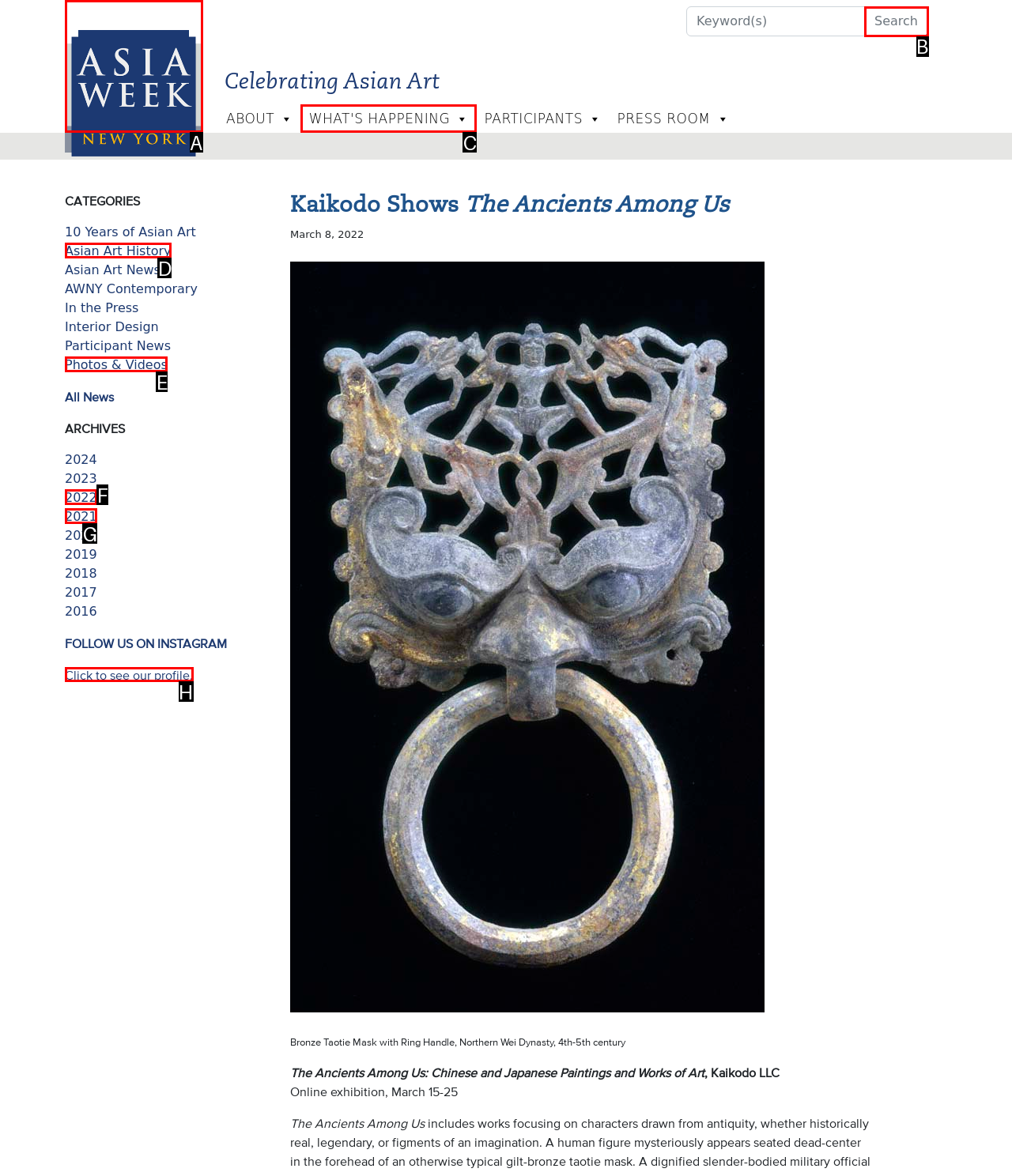From the provided options, pick the HTML element that matches the description: Search. Respond with the letter corresponding to your choice.

B